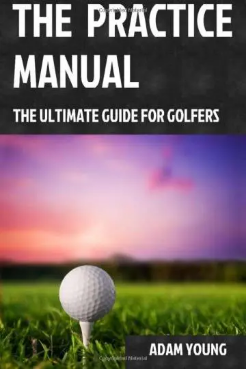Offer a detailed explanation of what is happening in the image.

The image showcases the cover of "The Practice Manual," authored by Adam Young. This captivating book serves as a comprehensive guide for golfers aiming to enhance their skills and optimize their practice routines. The cover features a striking background with a golf ball poised on lush green grass, set against a softly blurred landscape that hints at a beautiful sunset or dawn. The title, "THE PRACTICE MANUAL," prominently displayed at the top, emphasizes its focus on effective practice techniques, while the subtitle, "THE ULTIMATE GUIDE FOR GOLFERS," highlights its intended audience. This publication is likely a valuable resource for both novice and experienced golfers seeking to improve their game through structured and purposeful practice.